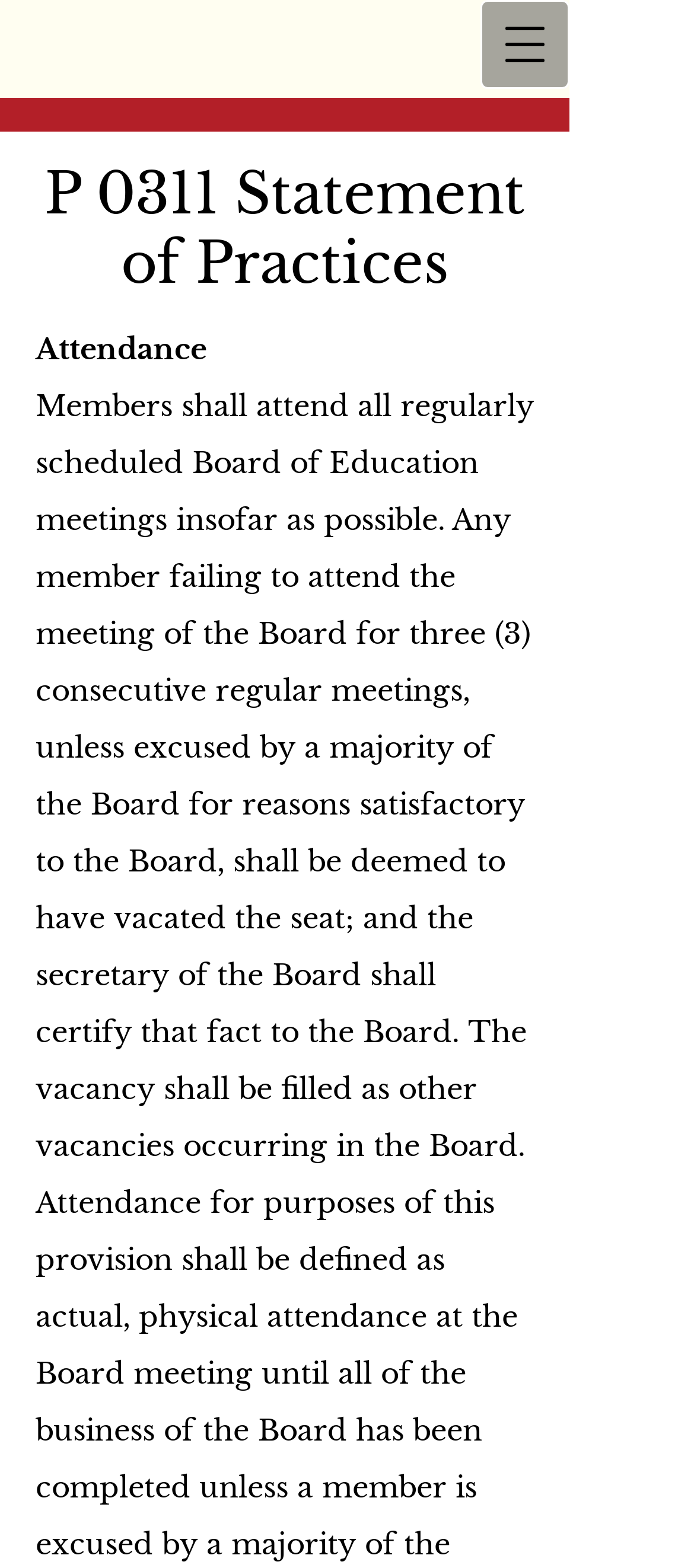Identify the primary heading of the webpage and provide its text.

P 0311 Statement of Practices